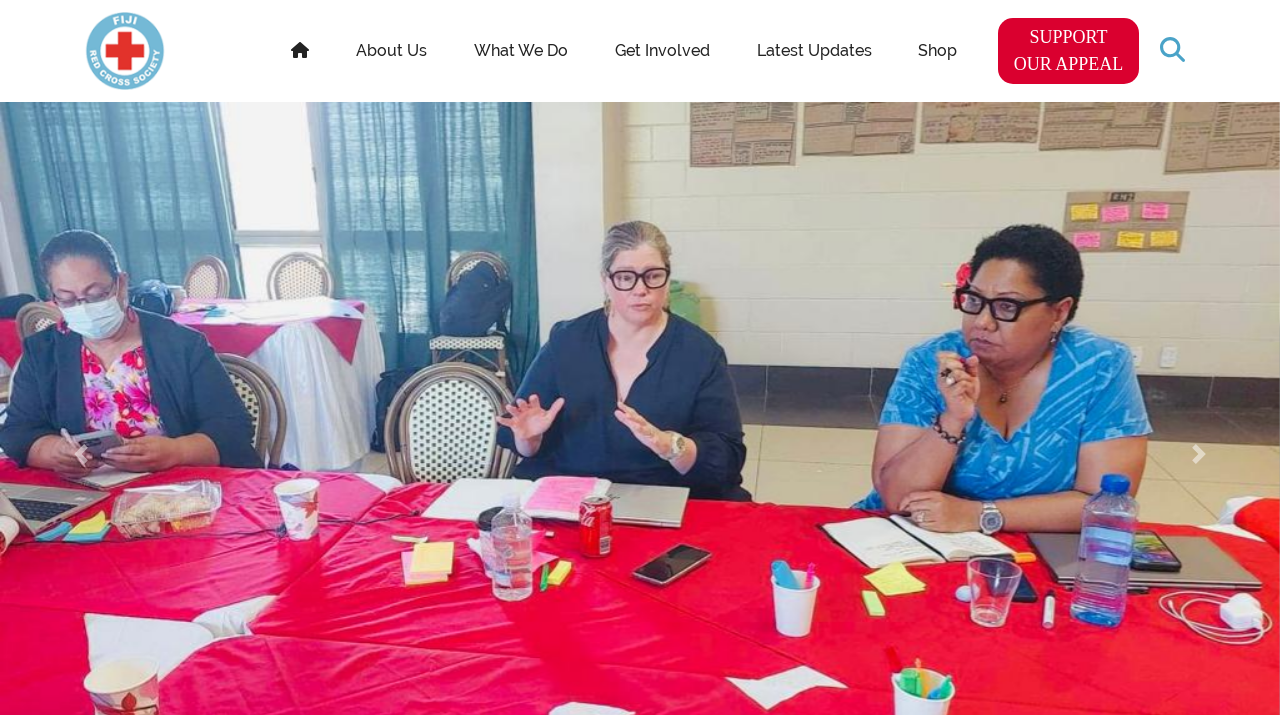Using details from the image, please answer the following question comprehensively:
What is the function of the 'Previous' button?

The 'Previous' button is a static text element located at the bottom of the webpage. Its text and location suggest that it is used to navigate to a previous page or section, likely in a sequence of pages or updates.